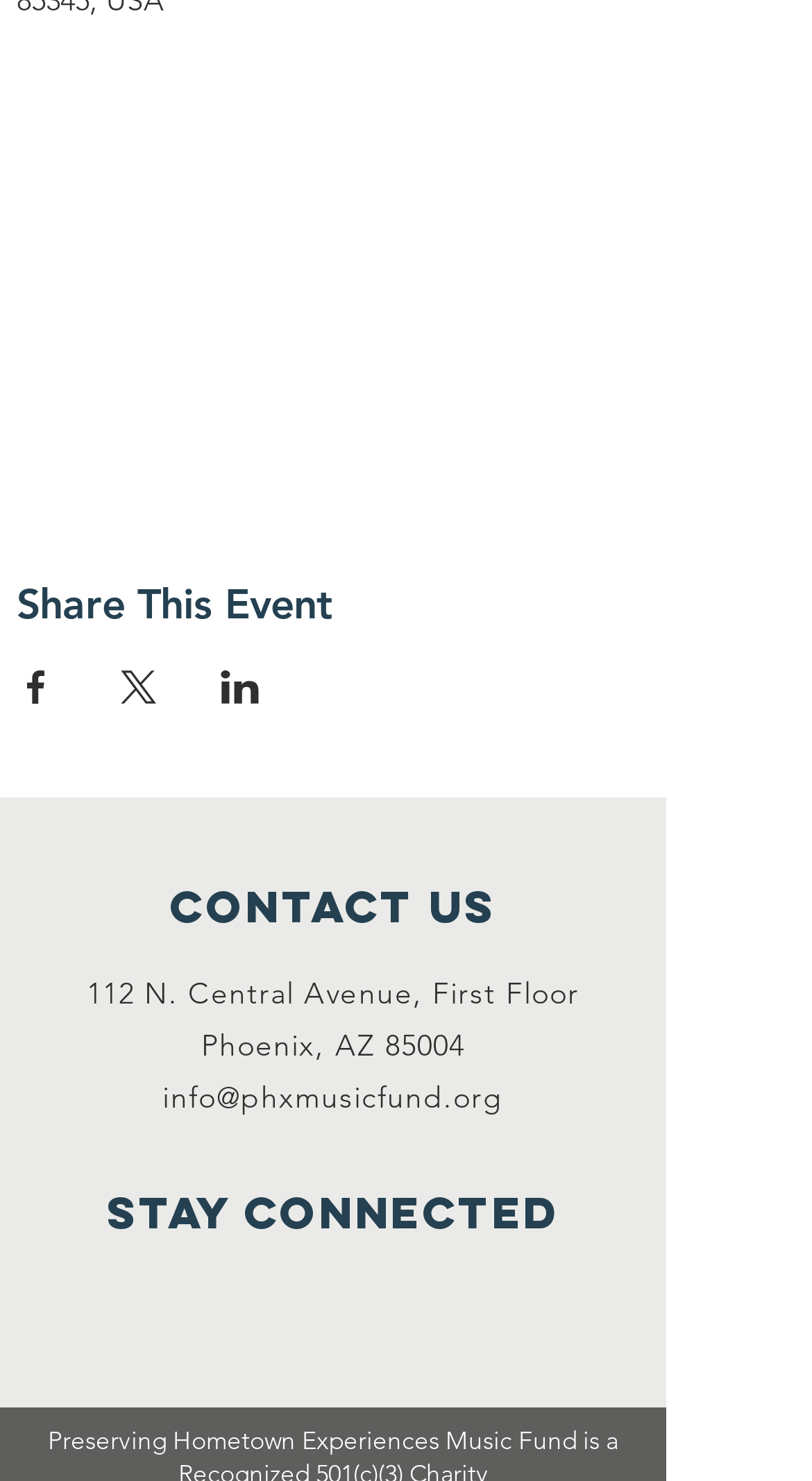Locate the bounding box coordinates of the segment that needs to be clicked to meet this instruction: "Share event on Facebook".

[0.021, 0.452, 0.069, 0.475]